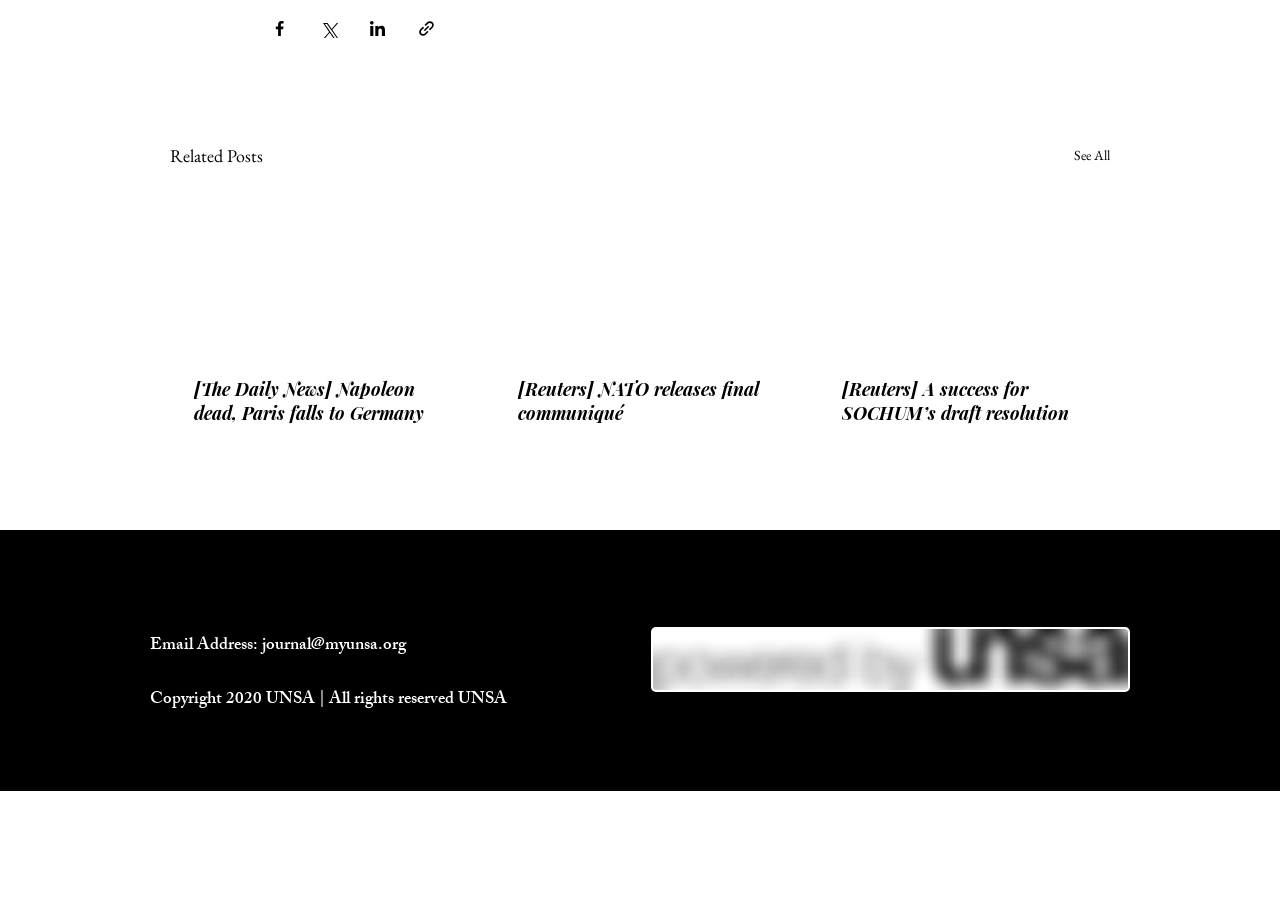What is the email address provided?
Based on the image, respond with a single word or phrase.

journal@myunsa.org